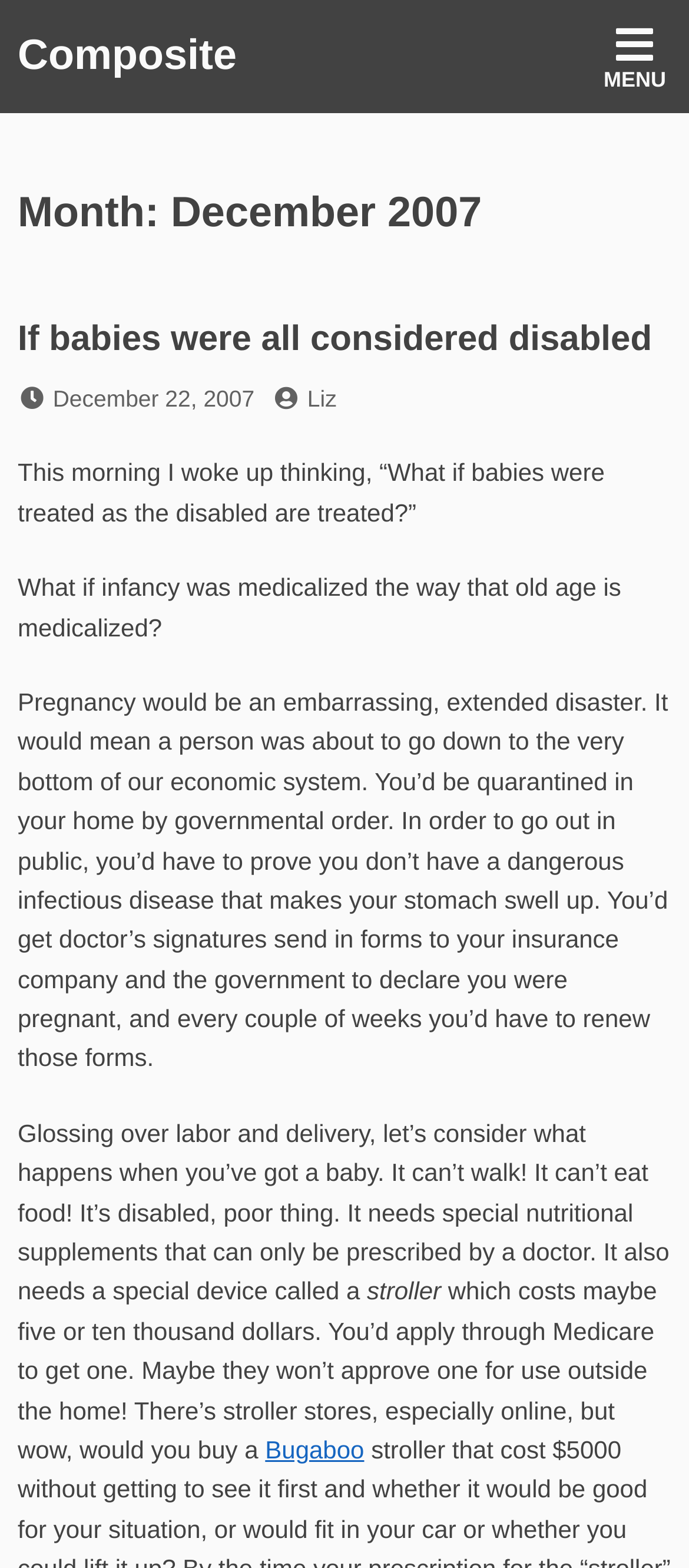Respond with a single word or phrase to the following question: What is the author of the post?

Liz